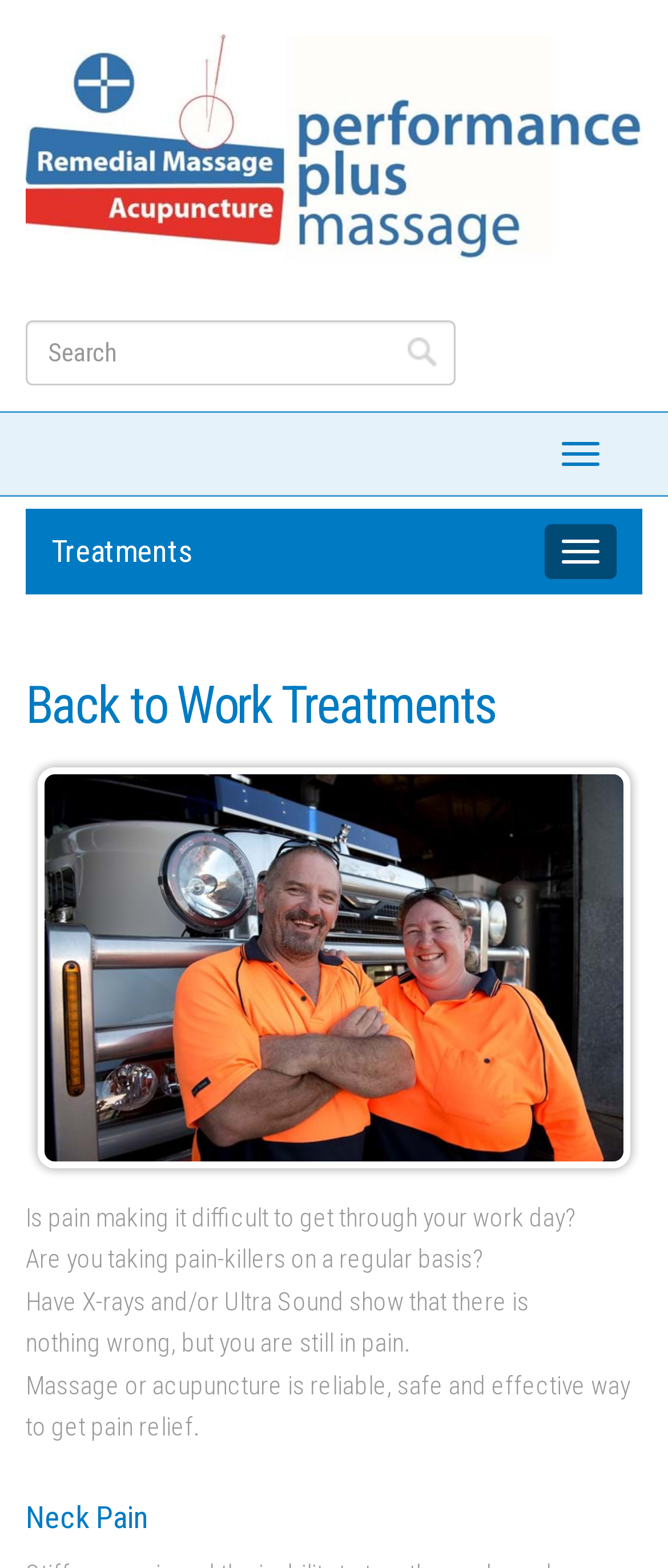Describe every aspect of the webpage in a detailed manner.

The webpage is about massage and acupuncture treatments for pain relief, specifically for individuals who are struggling to return to work due to pain. 

At the top left of the page, there is a logo or an image with the text "Default design". Below this, there is a search bar with a textbox and a button, allowing users to search for specific keywords. 

On the top right, there is a navigation toggle button. Below this, there is a main navigation menu with a link to "Treatments". 

The main content of the page starts with a heading "Back to Work Treatments" followed by an image of "Gavan & Glenys driving team". 

There are four paragraphs of text that ask questions about pain and its impact on daily life, such as "Is pain making it difficult to get through your work day?" and "Have X-rays and/or Ultra Sound show that there is nothing wrong, but you are still in pain." 

The final paragraph provides a solution, stating that "Massage or acupuncture is a reliable, safe and effective way to get pain relief." 

Below this, there is a heading "Neck Pain", which suggests that the page may provide more specific information about treating neck pain with massage and acupuncture.